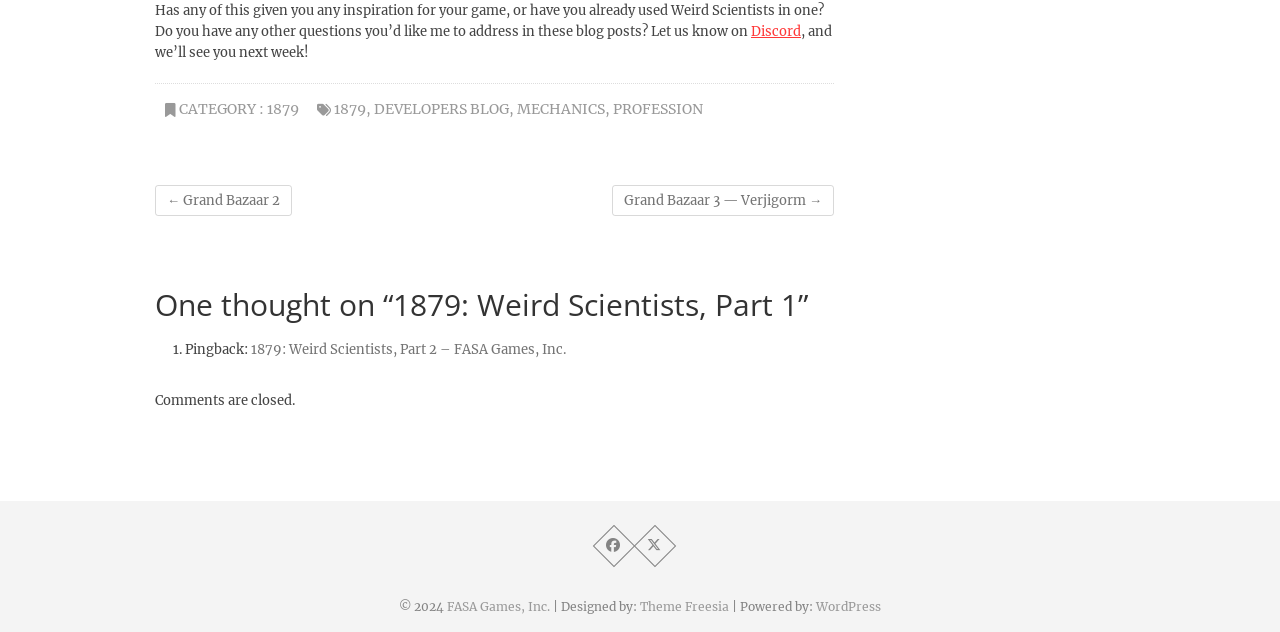Show me the bounding box coordinates of the clickable region to achieve the task as per the instruction: "Click on the Discord link".

[0.587, 0.037, 0.626, 0.064]